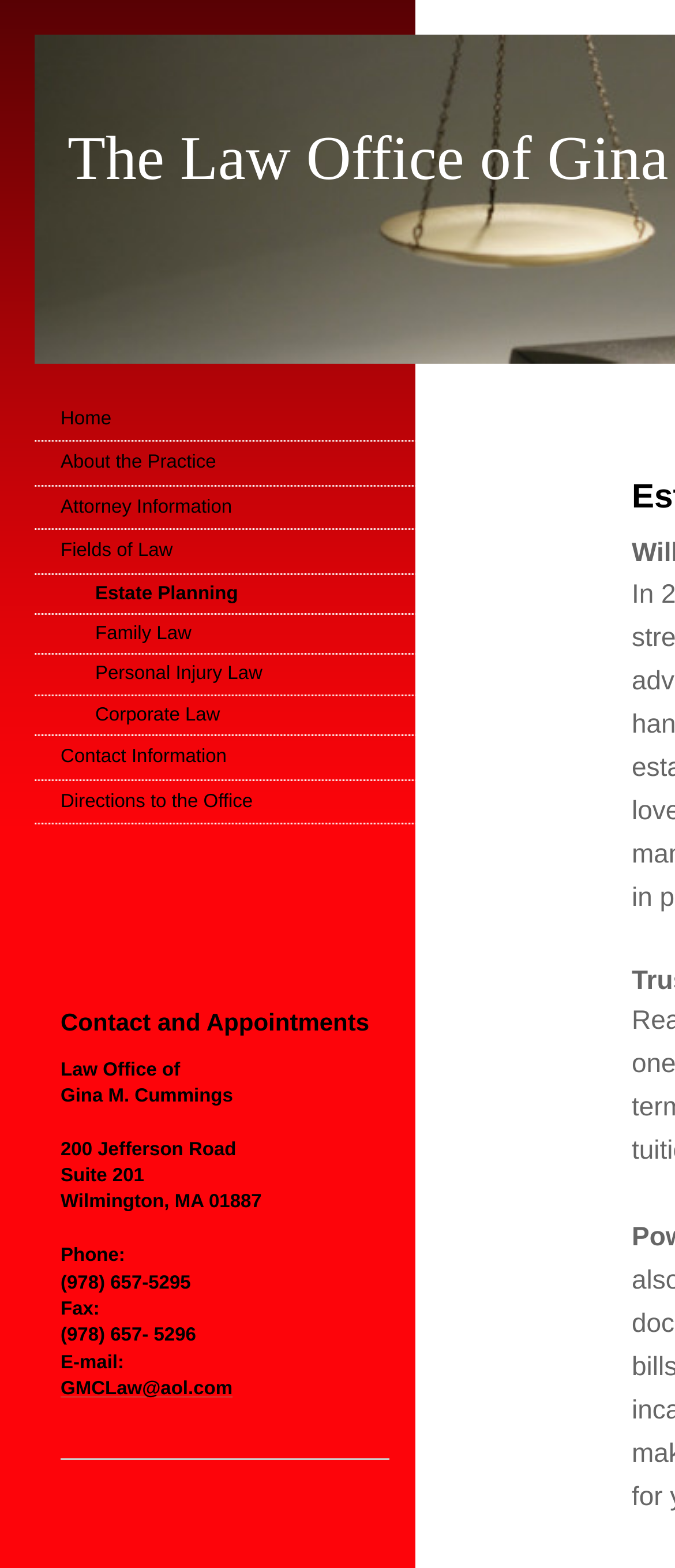Determine the bounding box of the UI element mentioned here: "GMCLaw@aol.com". The coordinates must be in the format [left, top, right, bottom] with values ranging from 0 to 1.

[0.09, 0.879, 0.345, 0.893]